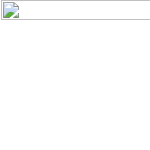What is the occasion being celebrated?
Answer the question with just one word or phrase using the image.

Arizona's statehood